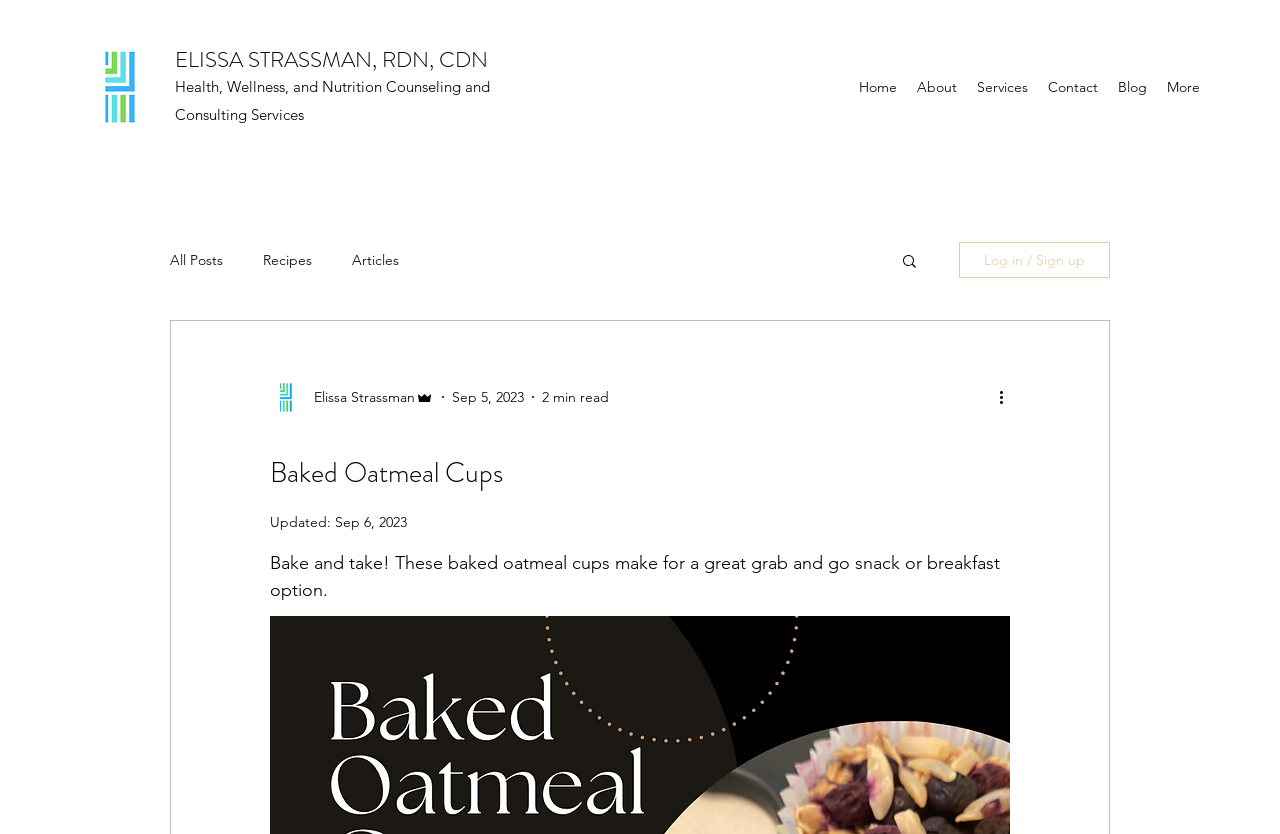How long does it take to read the article?
Please provide a detailed and thorough answer to the question.

The time it takes to read the article can be found in the middle section of the webpage, where it says '2 min read'. This suggests that the article can be read in approximately 2 minutes.